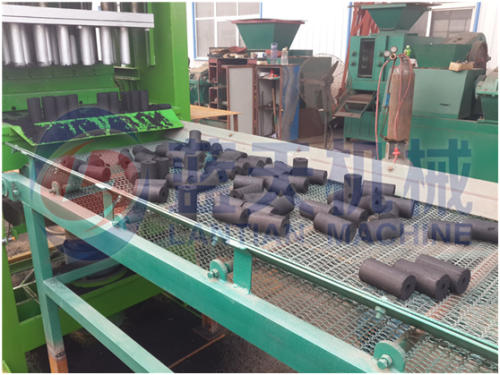Describe the scene in the image with detailed observations.

The image showcases a coal charcoal briquette machine in an industrial setting. In the foreground, you can see a production line featuring several freshly molded briquettes, which are predominantly black and cylindrical in shape. The machine appears to be designed for both automatic and manual operations, allowing for versatile production capabilities. 

Behind the briquettes, there are additional processing machines visible, indicating a well-equipped factory environment. The green structure of the machine suggests a modern design aimed at efficiency. The arrangement of the briquettes on a mesh conveyor system highlights the organized workflow of manufacturing charcoal products, which can be tailored to various shapes and sizes based on customer specifications. 

Overall, the image provides a glimpse into the manufacturing process of coal charcoal briquettes, emphasizing both the machinery involved and the finished products ready for distribution.